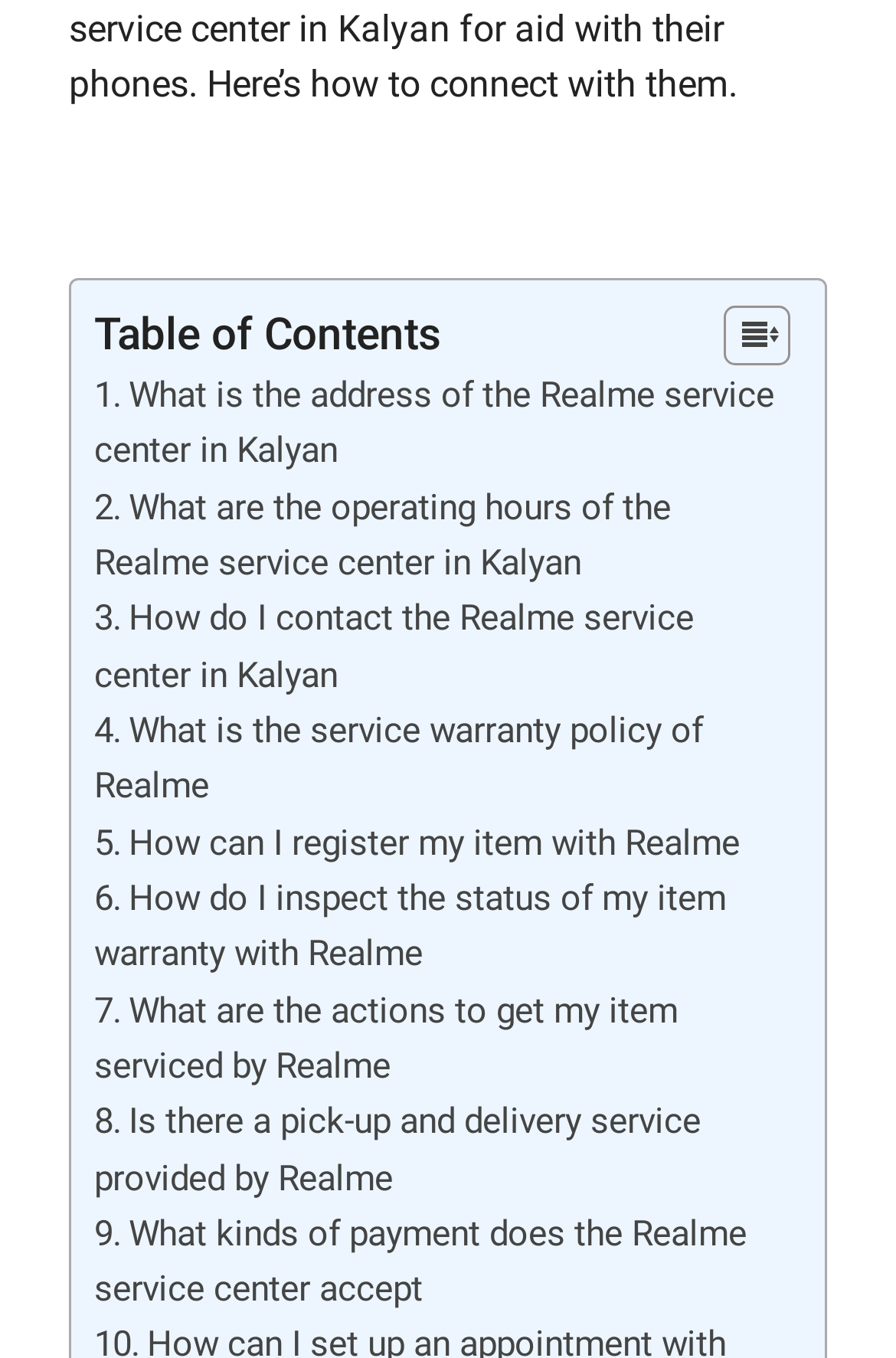Please determine the bounding box coordinates of the element to click on in order to accomplish the following task: "Learn about the service warranty policy of Realme". Ensure the coordinates are four float numbers ranging from 0 to 1, i.e., [left, top, right, bottom].

[0.105, 0.523, 0.785, 0.594]